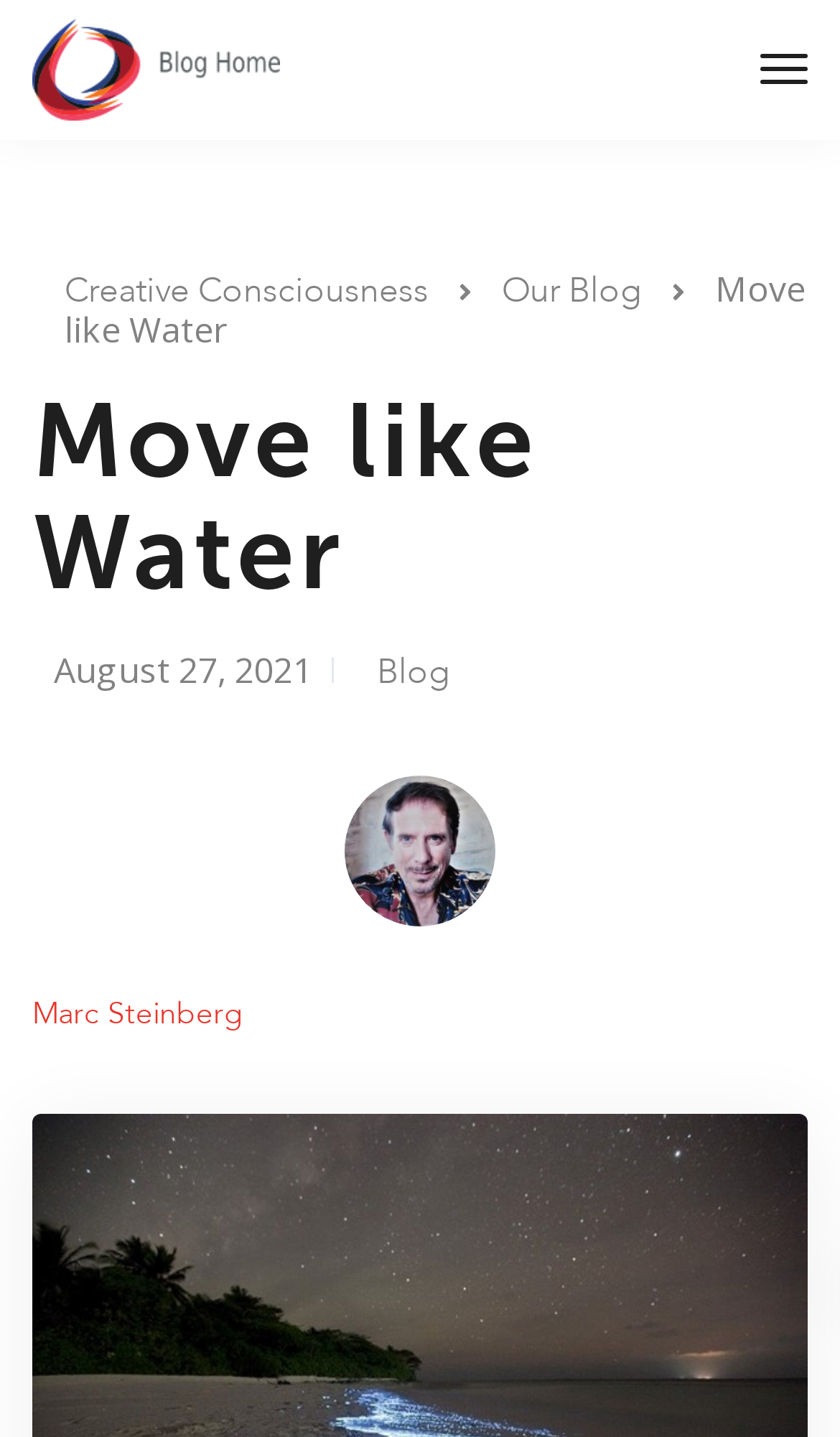Determine the main headline from the webpage and extract its text.

Move like Water